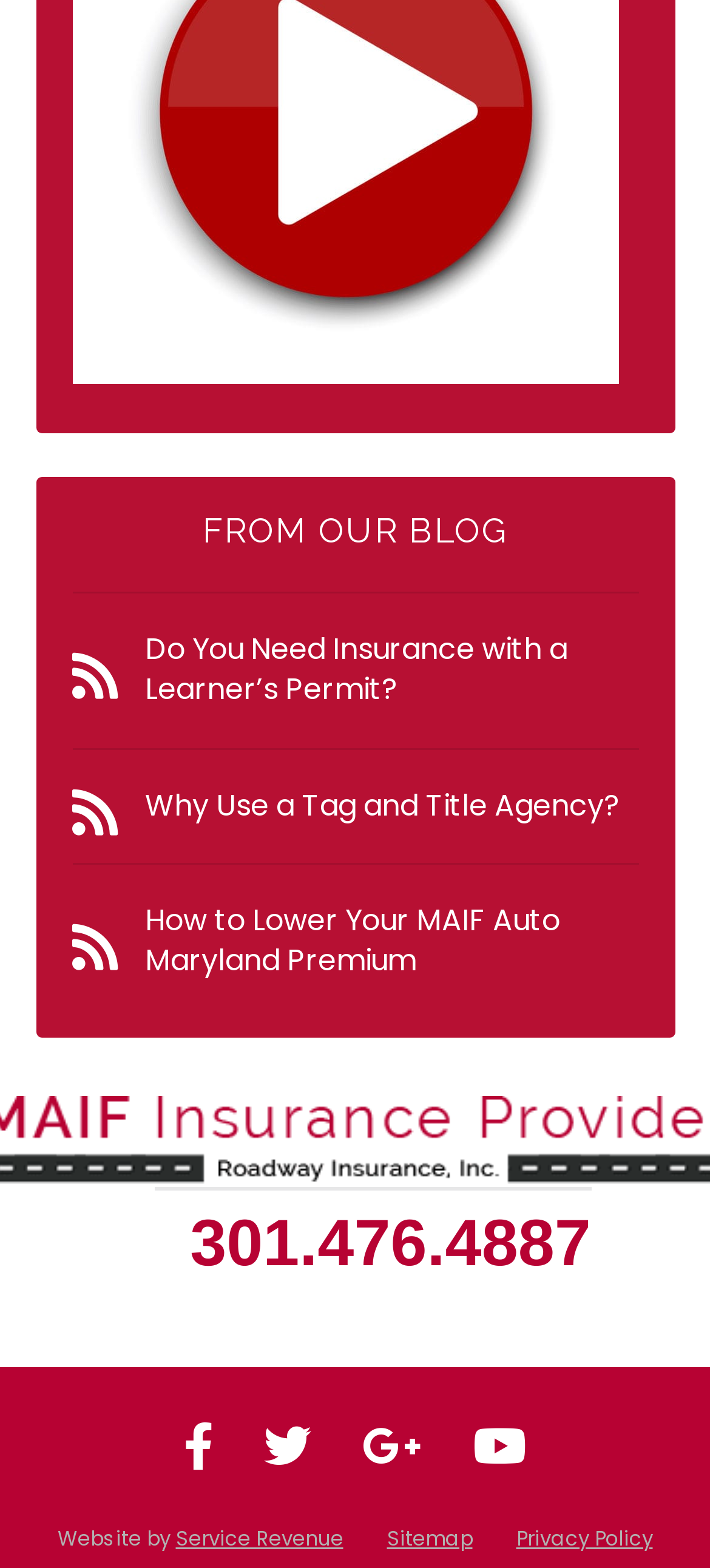Please determine the bounding box coordinates for the element with the description: "Service Revenue".

[0.247, 0.972, 0.483, 0.99]